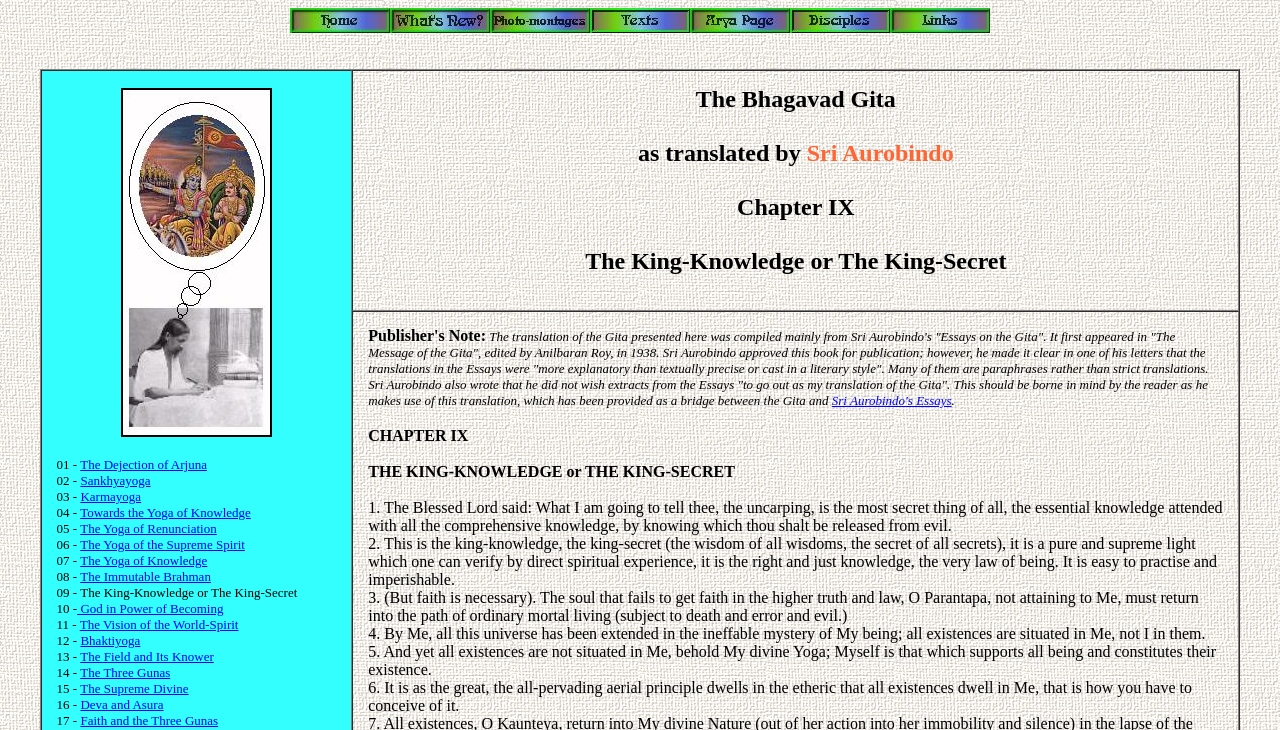Can you find the bounding box coordinates of the area I should click to execute the following instruction: "Go to the 'Text Page'"?

[0.461, 0.026, 0.539, 0.049]